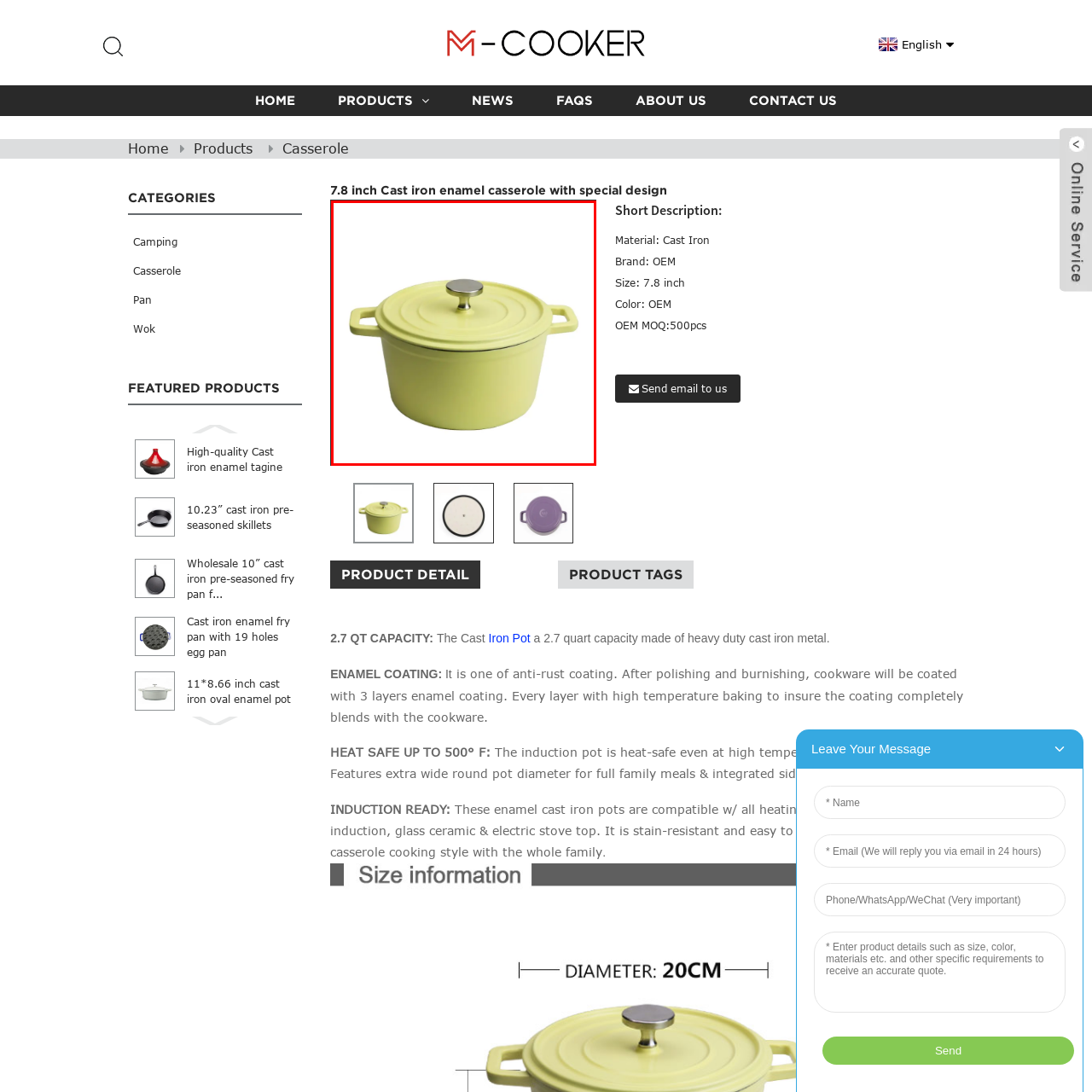Give a detailed description of the image area outlined by the red box.

This image features a 7.8 inch cast iron enamel casserole, distinguished by its vibrant yellow color and elegant design. The casserole is complete with a matching lid that features a polished metal knob, providing both aesthetic appeal and functional usability. The dual handles make it easy to transport from kitchen to table, perfect for serving a variety of dishes. This cookware piece embodies durability and style, making it a standout addition to any kitchenware collection.